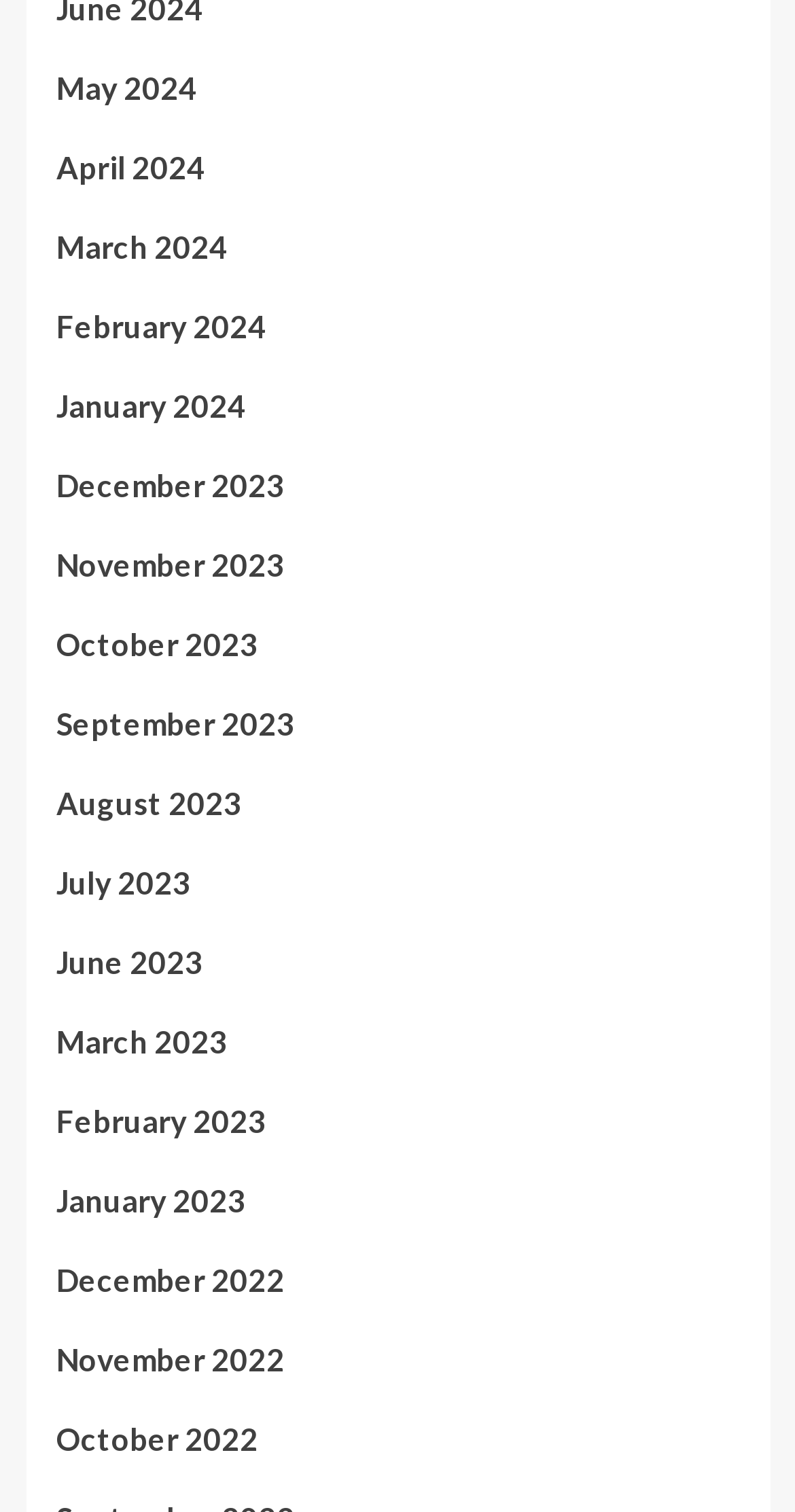Using the webpage screenshot, locate the HTML element that fits the following description and provide its bounding box: "Interior Wood Finishes".

None